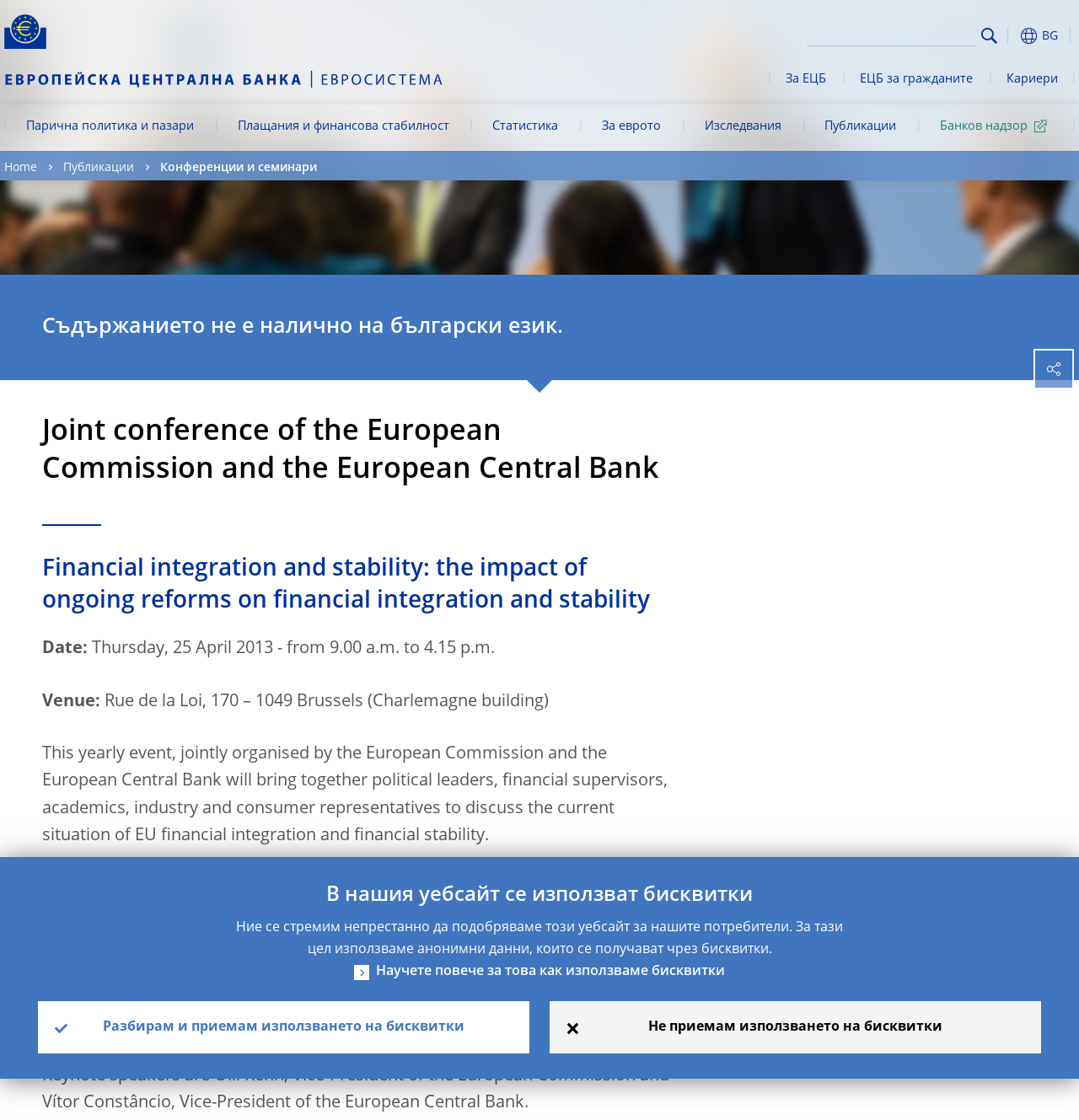Please identify the bounding box coordinates of the element's region that I should click in order to complete the following instruction: "Go to the European Central Bank website". The bounding box coordinates consist of four float numbers between 0 and 1, i.e., [left, top, right, bottom].

[0.0, 0.063, 0.414, 0.079]